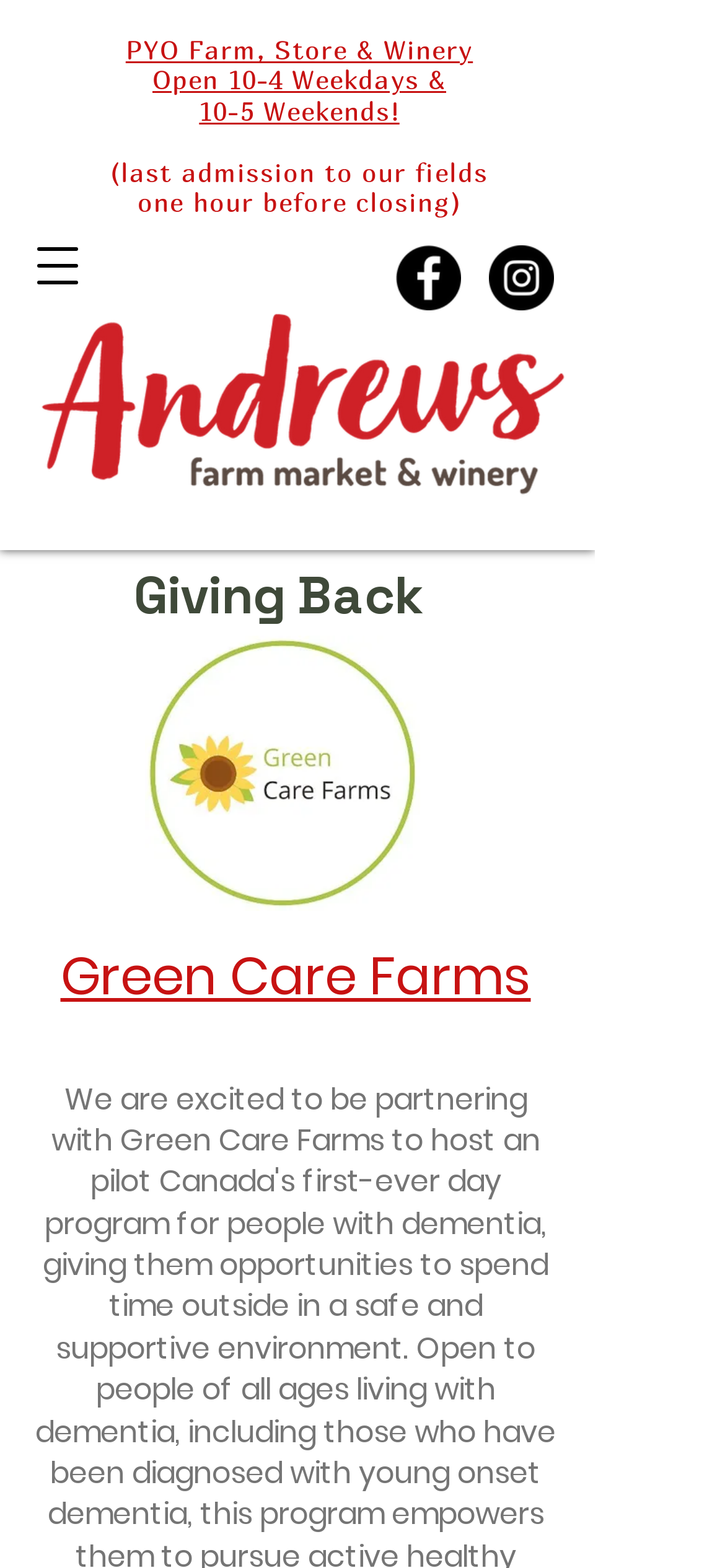Please analyze the image and provide a thorough answer to the question:
How many social media links are there?

There are two social media links at the top of the webpage, one for Facebook and one for Instagram, which can be found in the 'Social Bar' section.